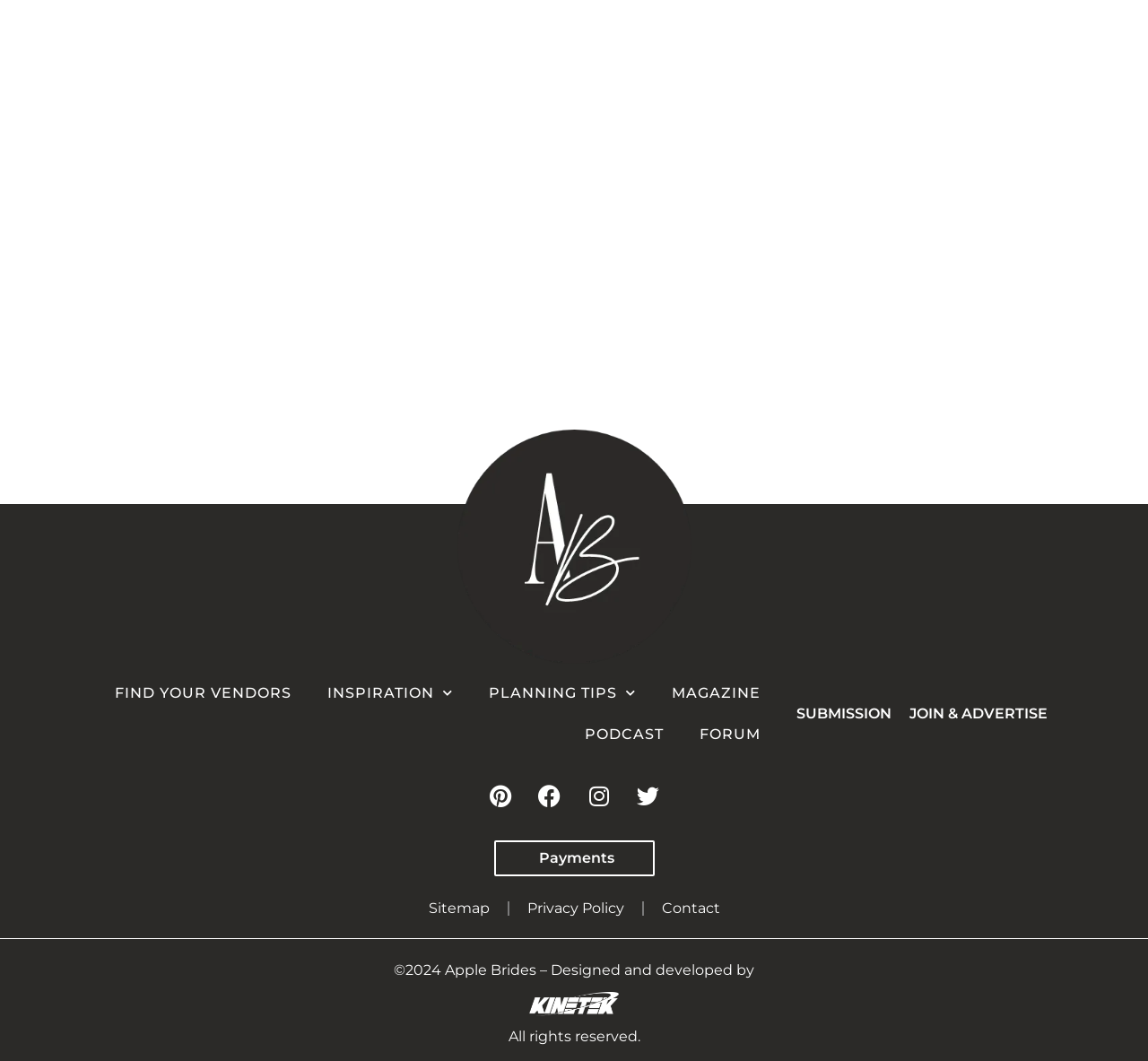Answer this question using a single word or a brief phrase:
What is the logo of Apple Brides?

Apple Brides Logo 2023